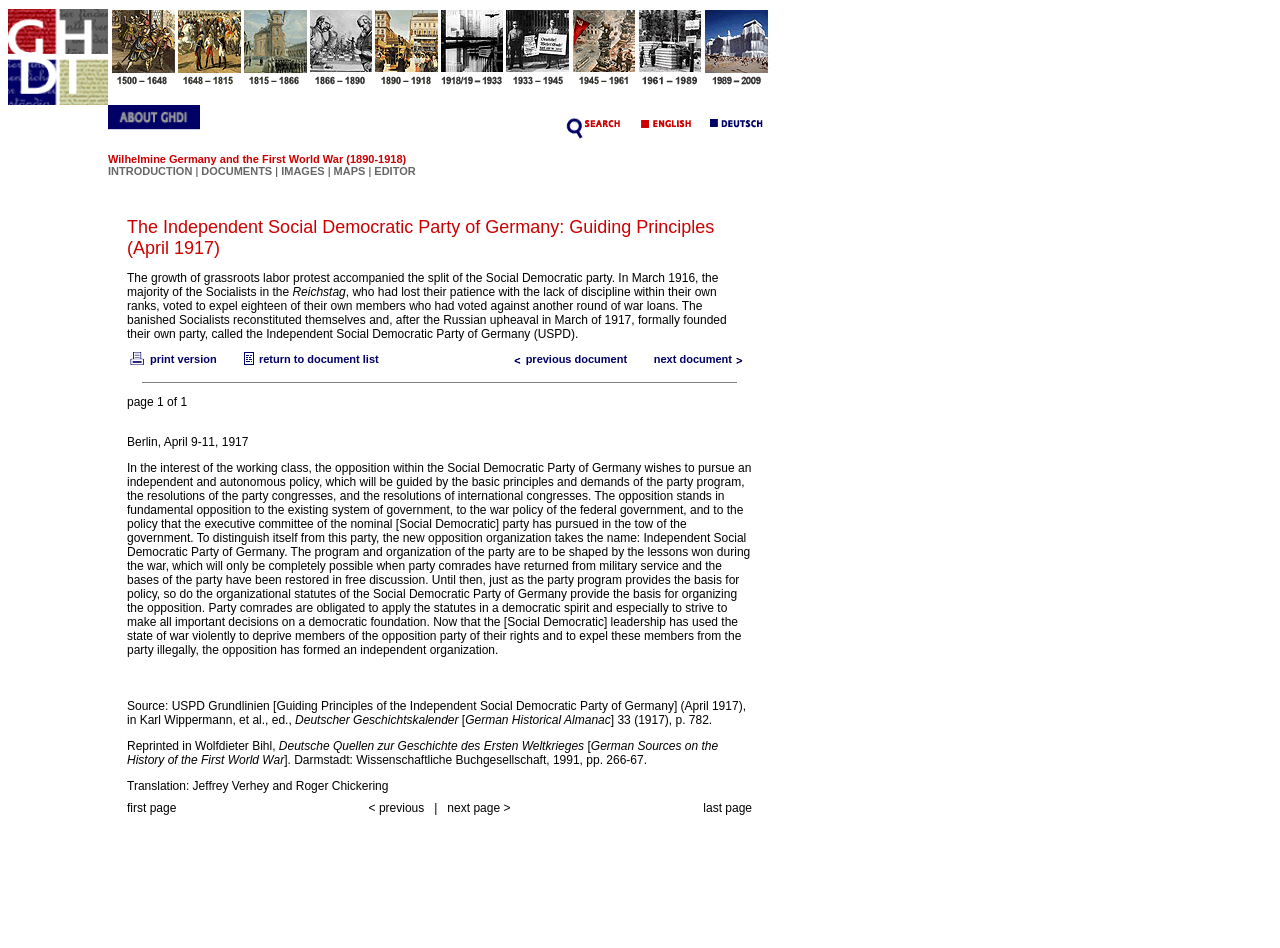What is the source of the Guiding Principles document?
Provide a concise answer using a single word or phrase based on the image.

USPD Grundlinien